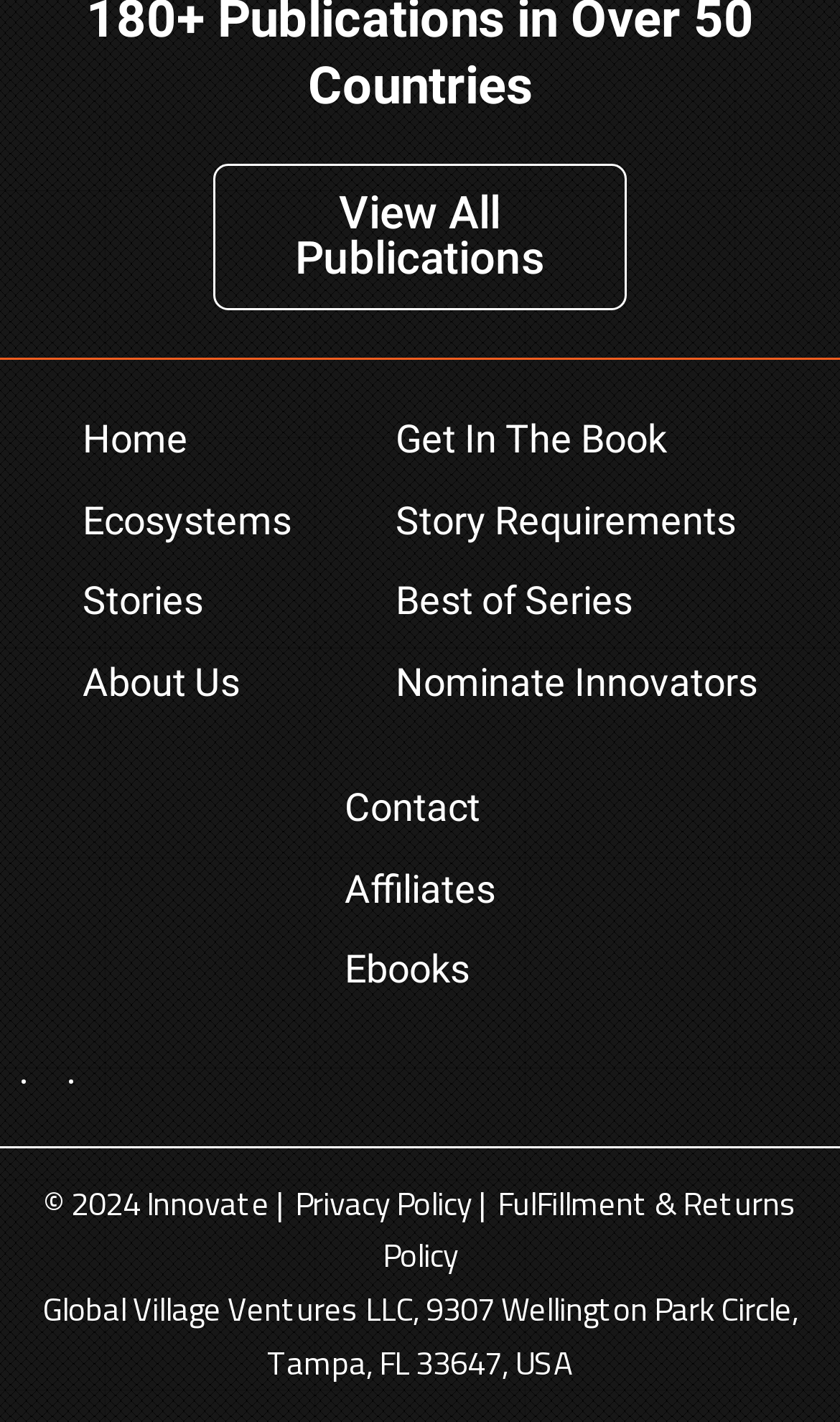Provide the bounding box coordinates of the area you need to click to execute the following instruction: "Contact us".

[0.41, 0.539, 0.59, 0.596]